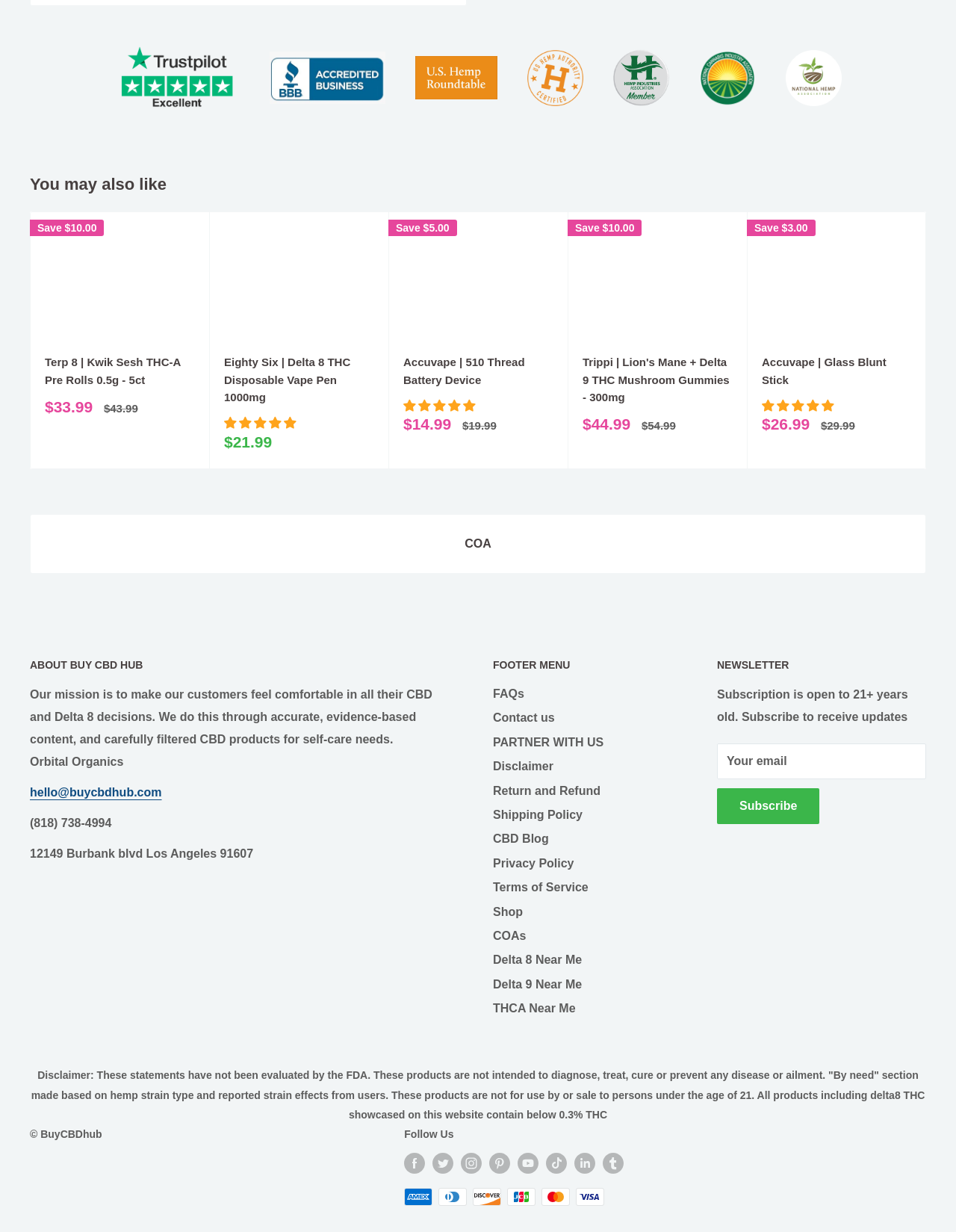What is the type of CBD product in the product facts section?
Use the information from the screenshot to give a comprehensive response to the question.

I found the answer by looking at the product facts section, where it lists the product details, including the extract type, which is 'Full Spectrum'.